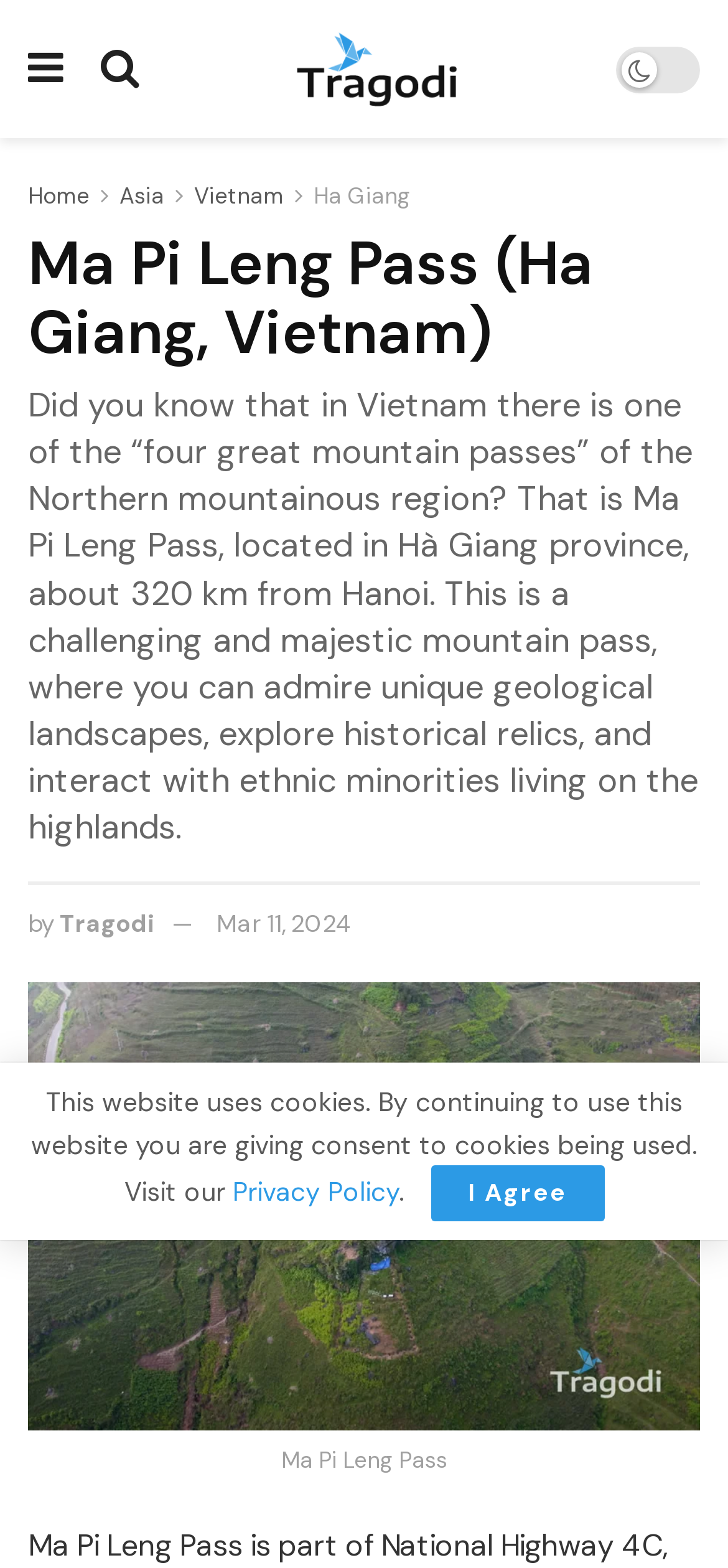Find the bounding box coordinates of the area that needs to be clicked in order to achieve the following instruction: "View the Asia page". The coordinates should be specified as four float numbers between 0 and 1, i.e., [left, top, right, bottom].

[0.164, 0.116, 0.226, 0.135]